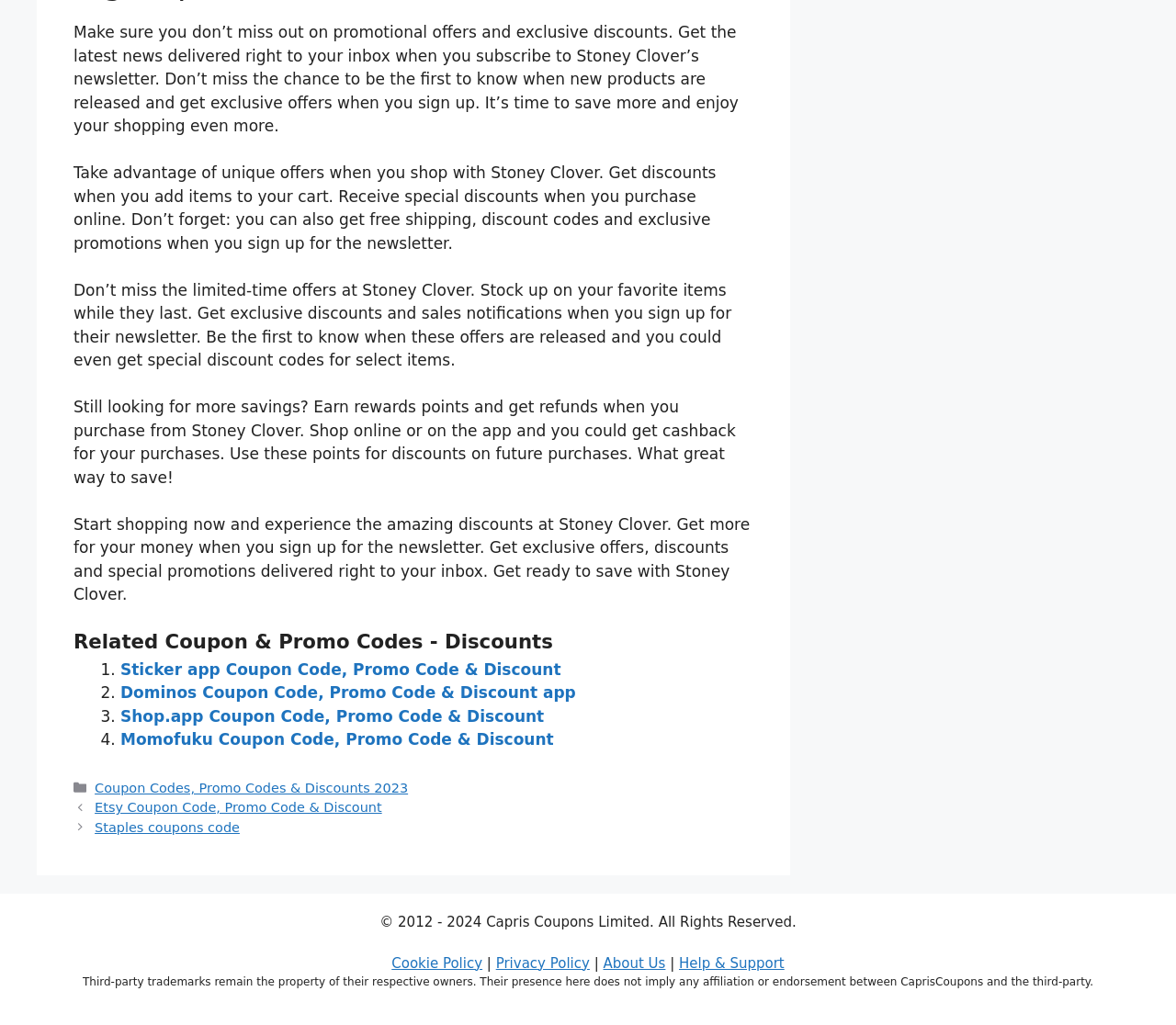Highlight the bounding box coordinates of the element you need to click to perform the following instruction: "Get discounts on Sticker app."

[0.102, 0.644, 0.477, 0.662]